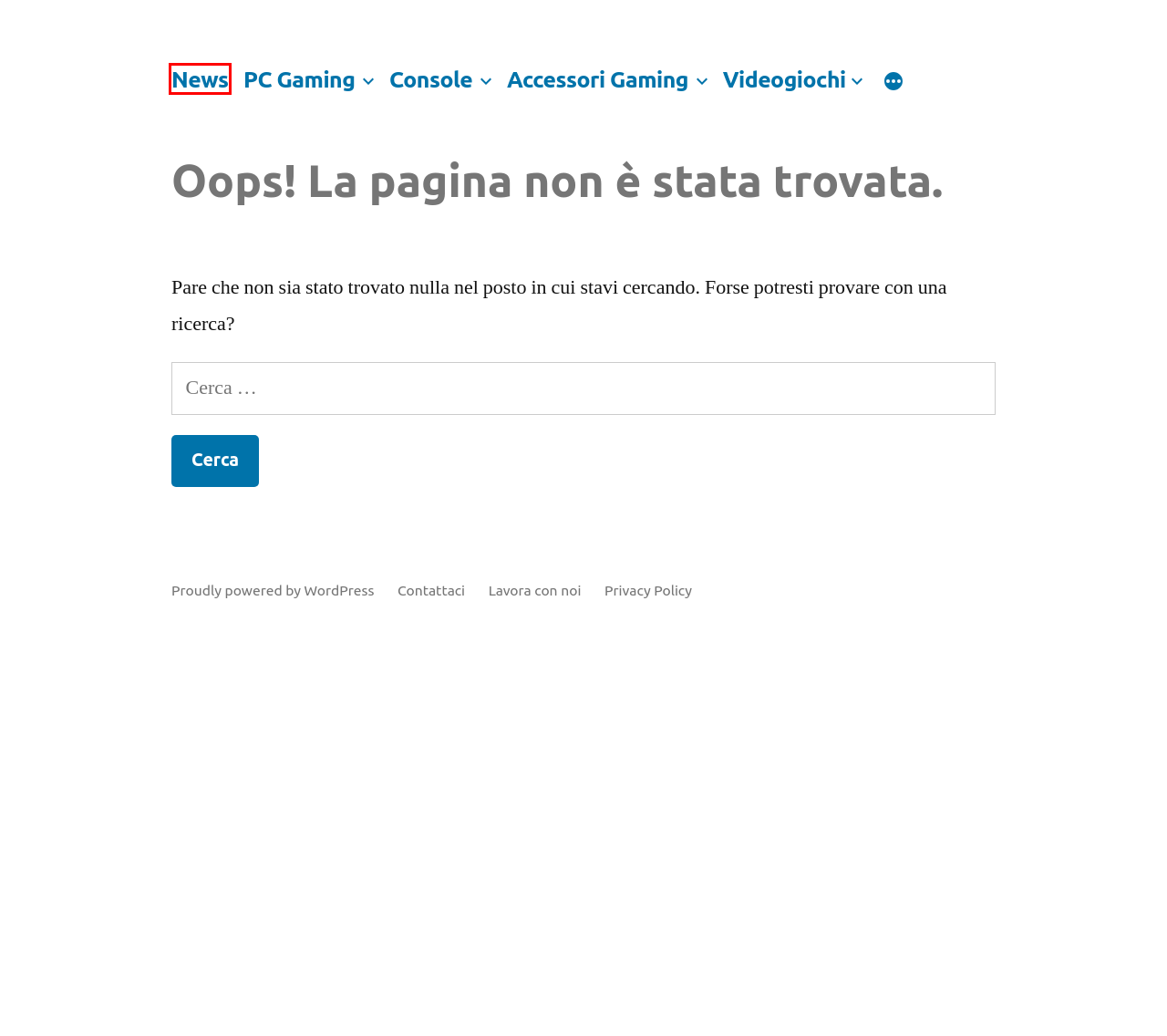You are looking at a screenshot of a webpage with a red bounding box around an element. Determine the best matching webpage description for the new webpage resulting from clicking the element in the red bounding box. Here are the descriptions:
A. Strumento per blog, piattaforma di pubblicazione, e CMS – WordPress.org Italia
B. Notizie sul Mondo degli Sport Elettronici in Italia - News E-Sports
C. Manaskill - Lavora con noi
D. PC Gaming - Configurazioni per Computer Gaming
E. Miglior Console - Guida all'acquisto delle Console migliori 2024
F. Contattaci
G. Privacy Policy
H. Accessori gaming - Migliori Accessori per gaming divisi per categorie

B